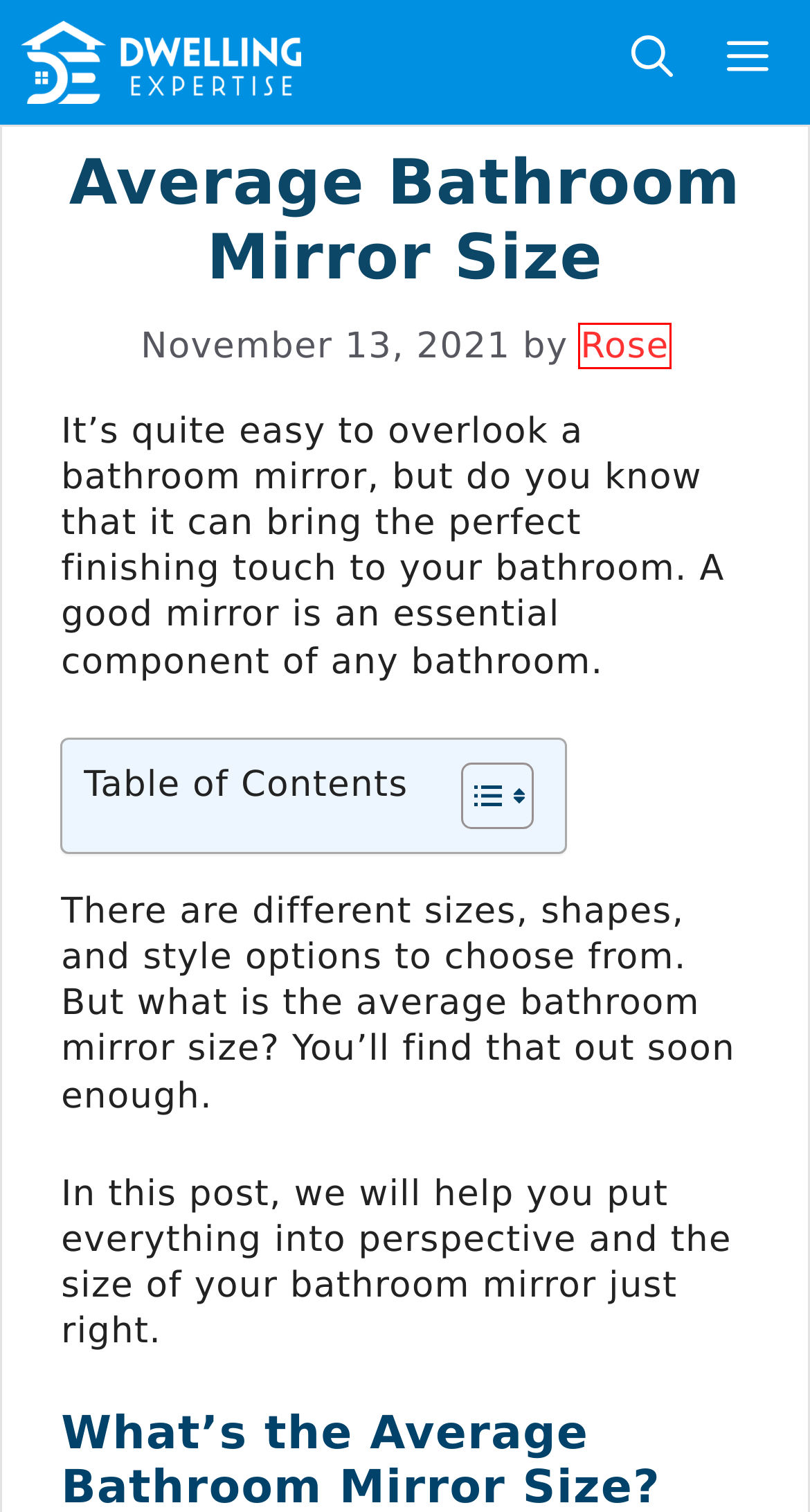You have a screenshot of a webpage with a red bounding box around a UI element. Determine which webpage description best matches the new webpage that results from clicking the element in the bounding box. Here are the candidates:
A. Rose - Dwelling Expertise
B. Your Ultimate Guide to Home-related Topics- DwellingExpertise.com
C. Factors to Consider when Choosing an LED Bathroom Mirror
D. Understanding the Cubic Feet of Microwaves: Categories by Capacity
E. Top 8 Best Lighted Bathroom Mirrors - Reviews and Comparison
F. Transform Your Bathroom with Expert Lighting and Mirror Tips - Dwelling Expertise
G. Get Up-to-Date Info on Disclosures & Affiliate Programs with DwellingExpertise.com
H. Bathroom Design Ideas, Renovation Tips & Product Reviews -  Dwelling Expertise

A